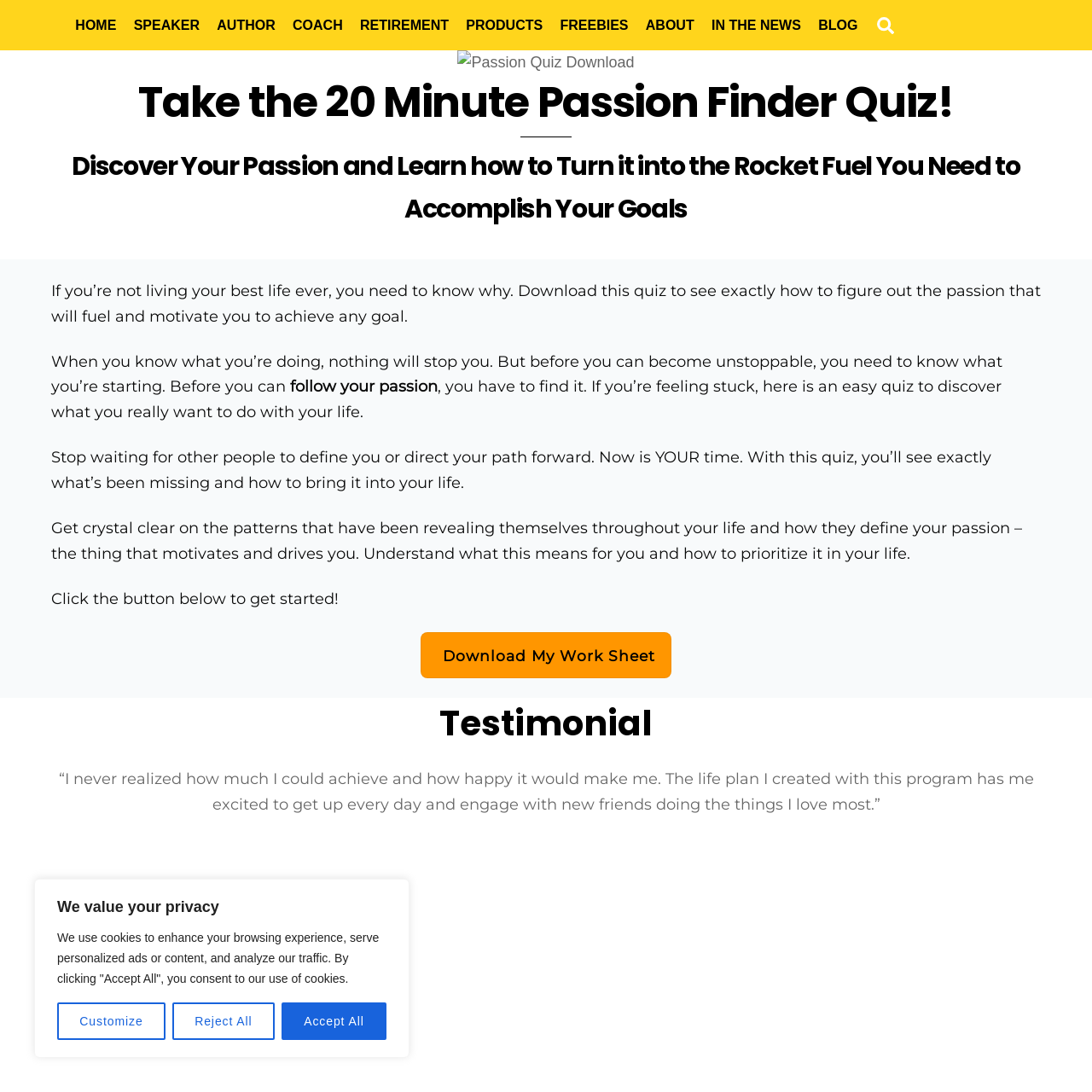What is the recommended action after taking the quiz?
Look at the image and answer the question using a single word or phrase.

Get started